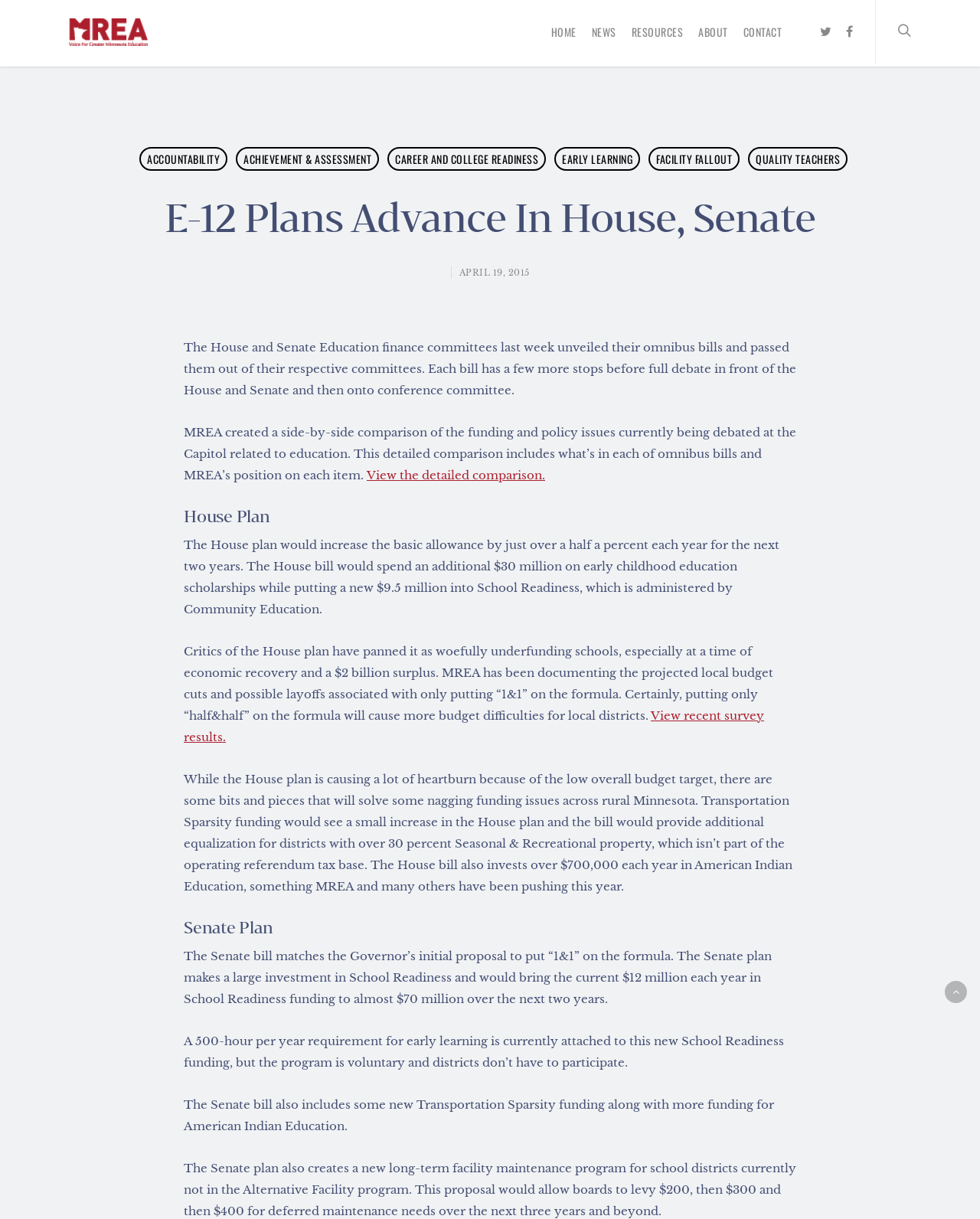Show the bounding box coordinates for the element that needs to be clicked to execute the following instruction: "Click on CONTACT". Provide the coordinates in the form of four float numbers between 0 and 1, i.e., [left, top, right, bottom].

[0.759, 0.015, 0.798, 0.053]